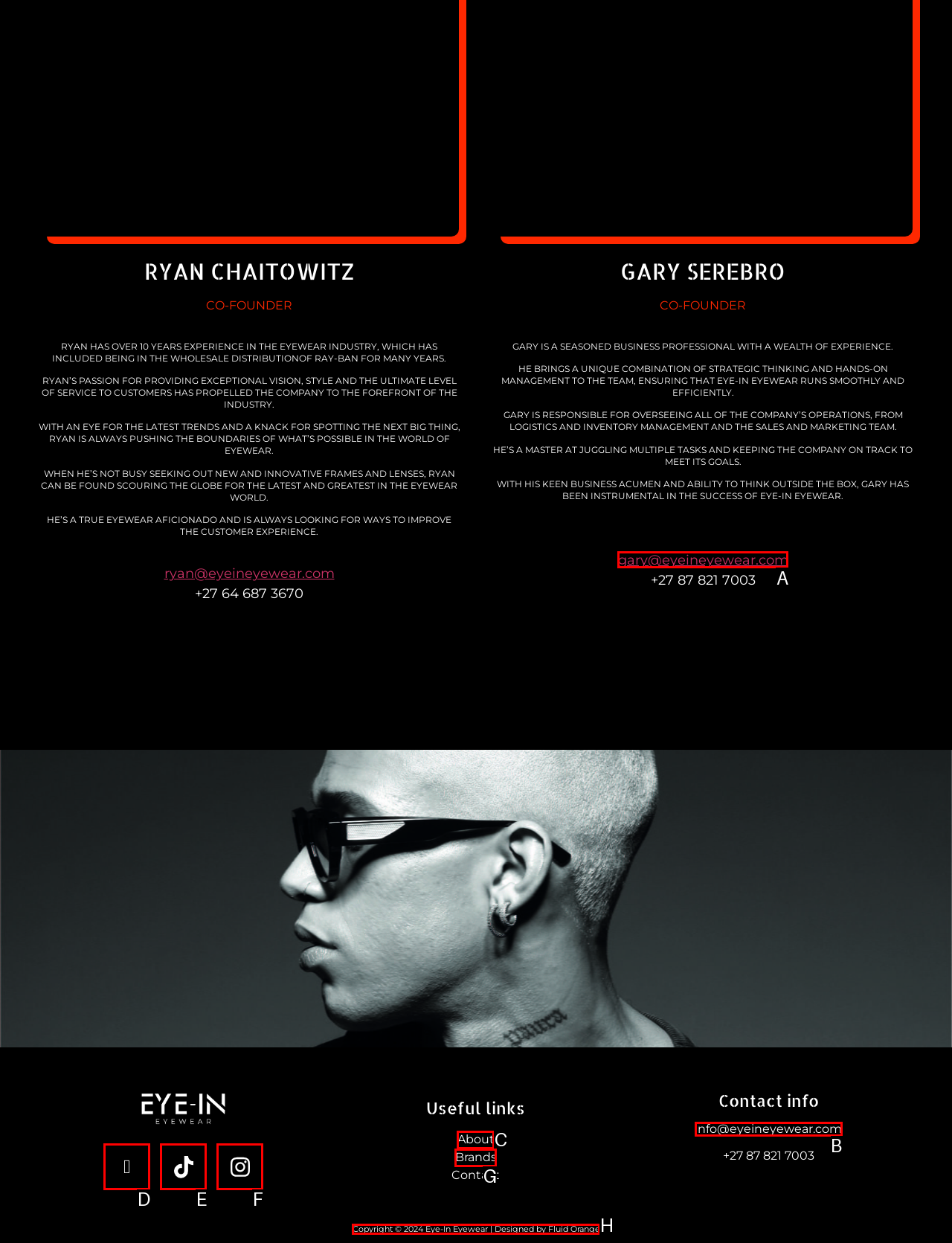From the given choices, determine which HTML element aligns with the description: aria-label="Tik Tok" Respond with the letter of the appropriate option.

E